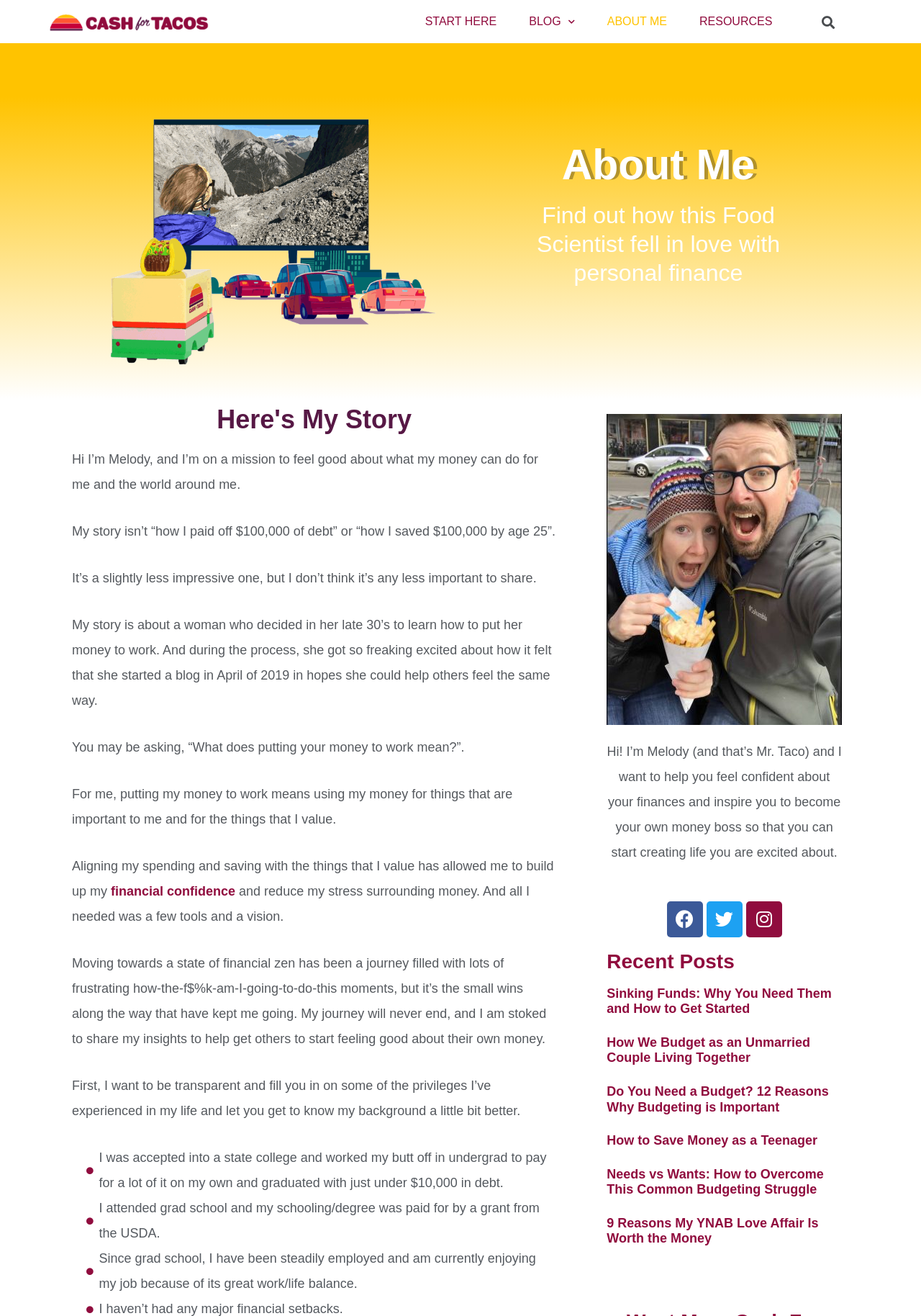Determine the bounding box coordinates of the region to click in order to accomplish the following instruction: "Read more about 'financial confidence'". Provide the coordinates as four float numbers between 0 and 1, specifically [left, top, right, bottom].

[0.12, 0.672, 0.256, 0.683]